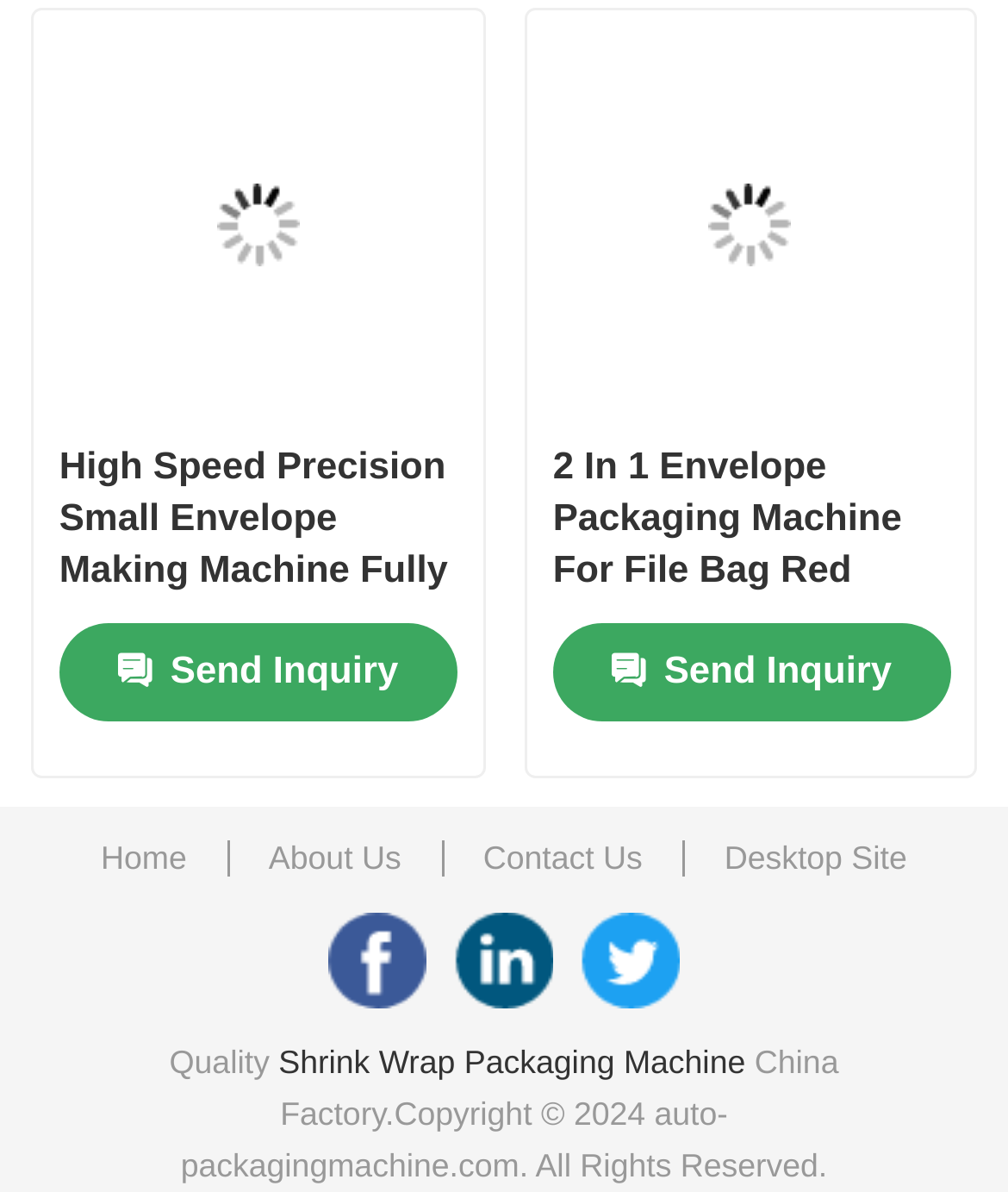Using the given description, provide the bounding box coordinates formatted as (top-left x, top-left y, bottom-right x, bottom-right y), with all values being floating point numbers between 0 and 1. Description: Shrink Wrap Packaging Machine

[0.276, 0.876, 0.74, 0.906]